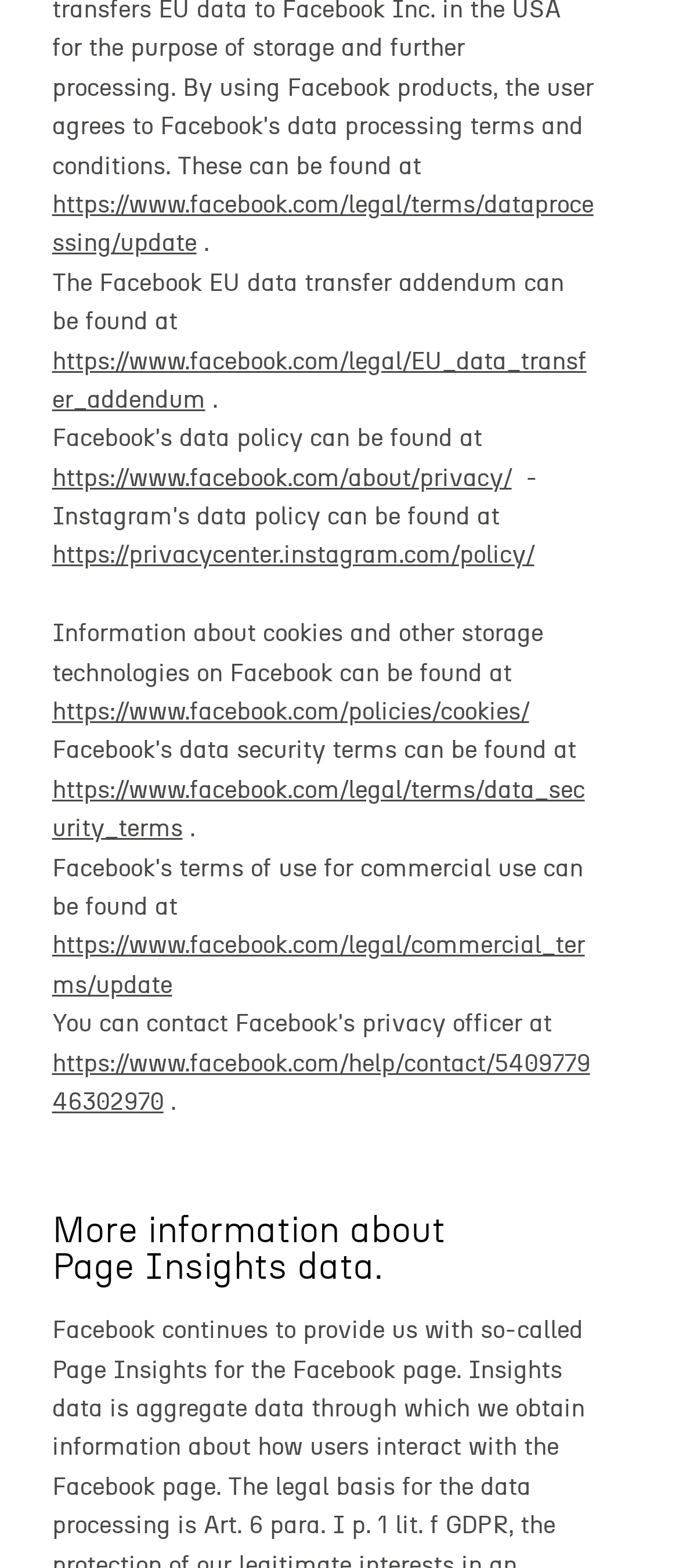Based on the element description, predict the bounding box coordinates (top-left x, top-left y, bottom-right x, bottom-right y) for the UI element in the screenshot: https://privacycenter.instagram.com/policy/

[0.077, 0.347, 0.787, 0.363]